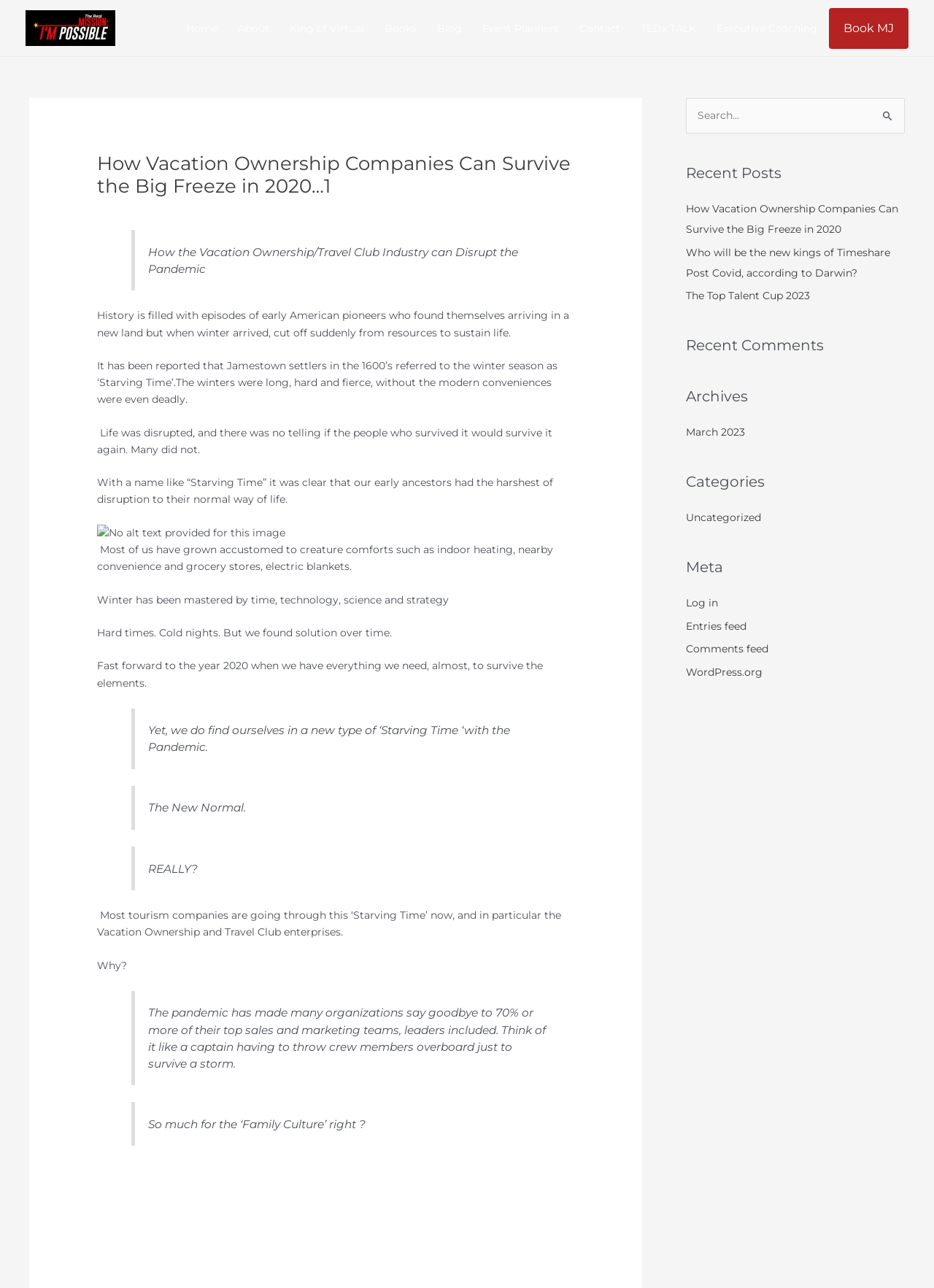Find the bounding box coordinates of the clickable area required to complete the following action: "Search for something".

[0.734, 0.076, 0.969, 0.104]